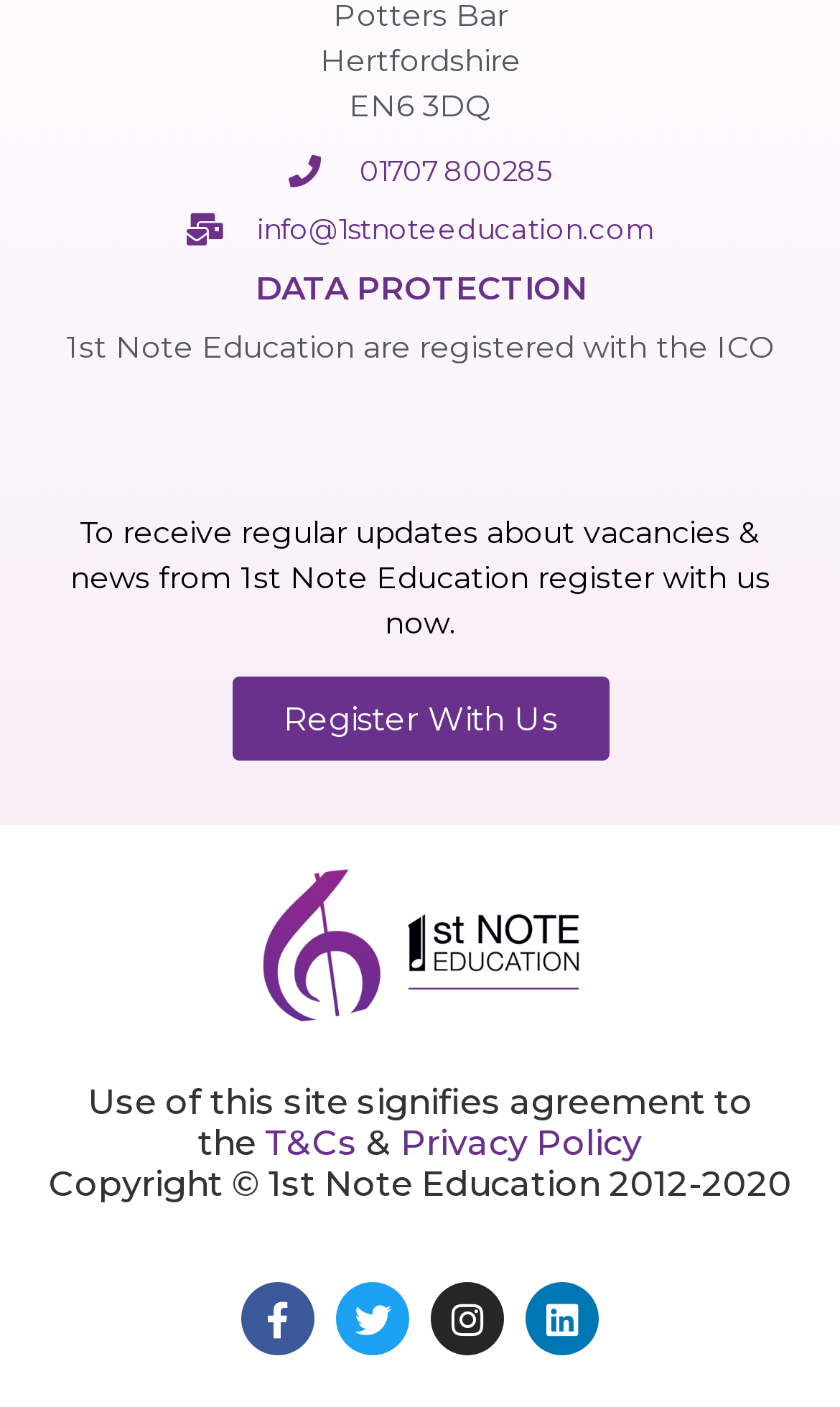Can you determine the bounding box coordinates of the area that needs to be clicked to fulfill the following instruction: "Register with us"?

[0.276, 0.481, 0.724, 0.541]